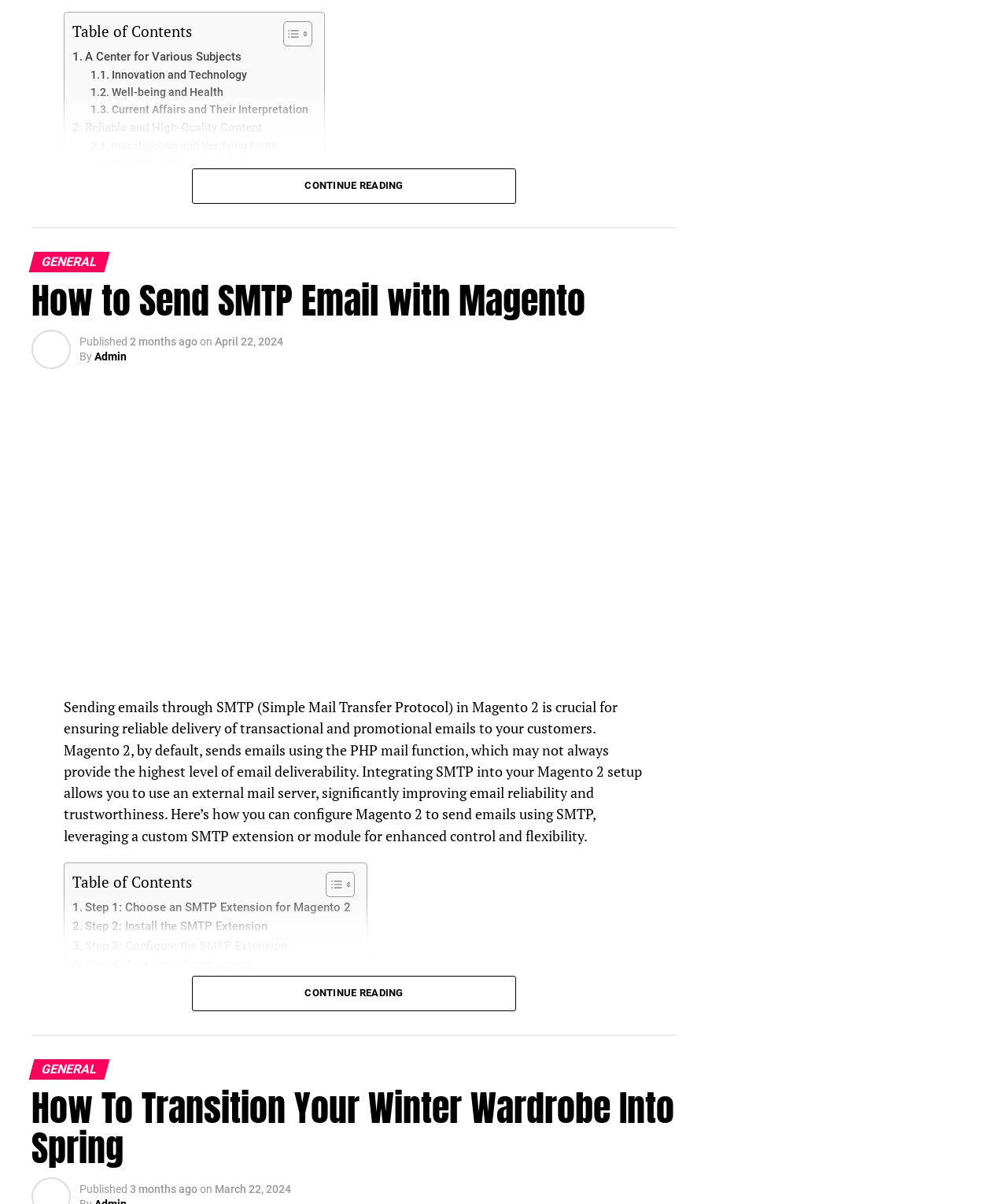What is the focus of the article about winter wardrobe?
Using the image, elaborate on the answer with as much detail as possible.

The article 'How To Transition Your Winter Wardrobe Into Spring' suggests that the focus is on providing guidance on how to transition one's winter wardrobe into spring, likely by discussing tips and tricks for updating one's wardrobe for the new season.